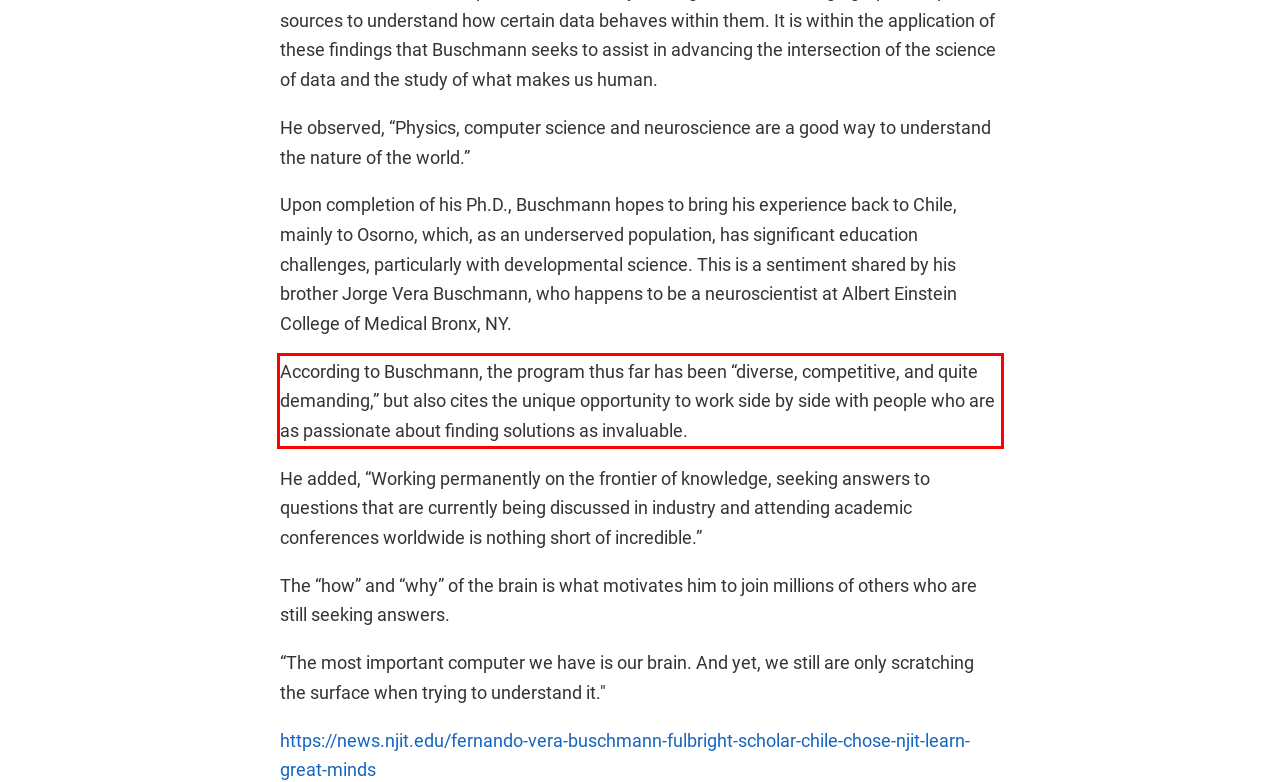From the provided screenshot, extract the text content that is enclosed within the red bounding box.

According to Buschmann, the program thus far has been “diverse, competitive, and quite demanding,” but also cites the unique opportunity to work side by side with people who are as passionate about finding solutions as invaluable.